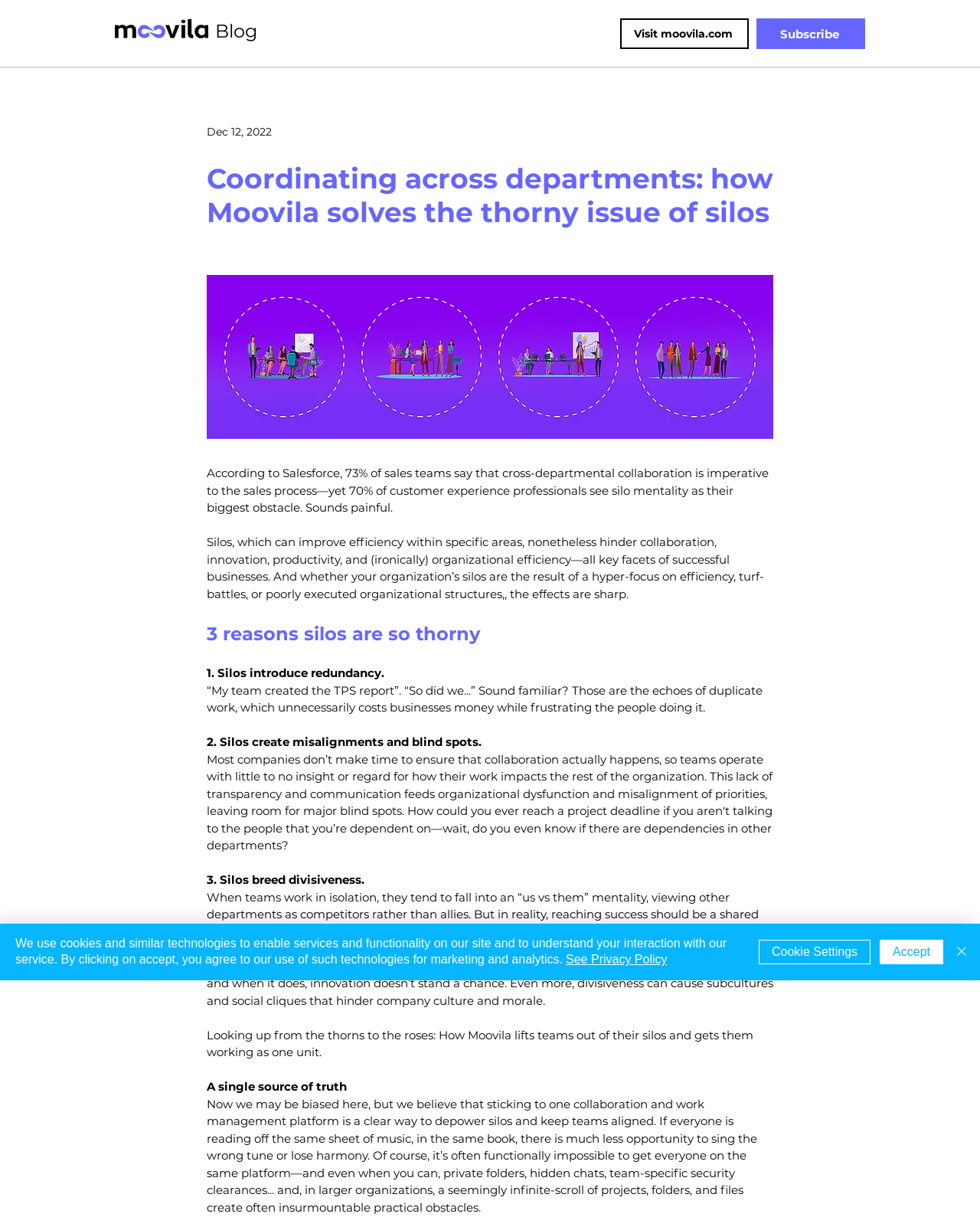Given the following UI element description: "See Privacy Policy", find the bounding box coordinates in the webpage screenshot.

[0.577, 0.783, 0.681, 0.794]